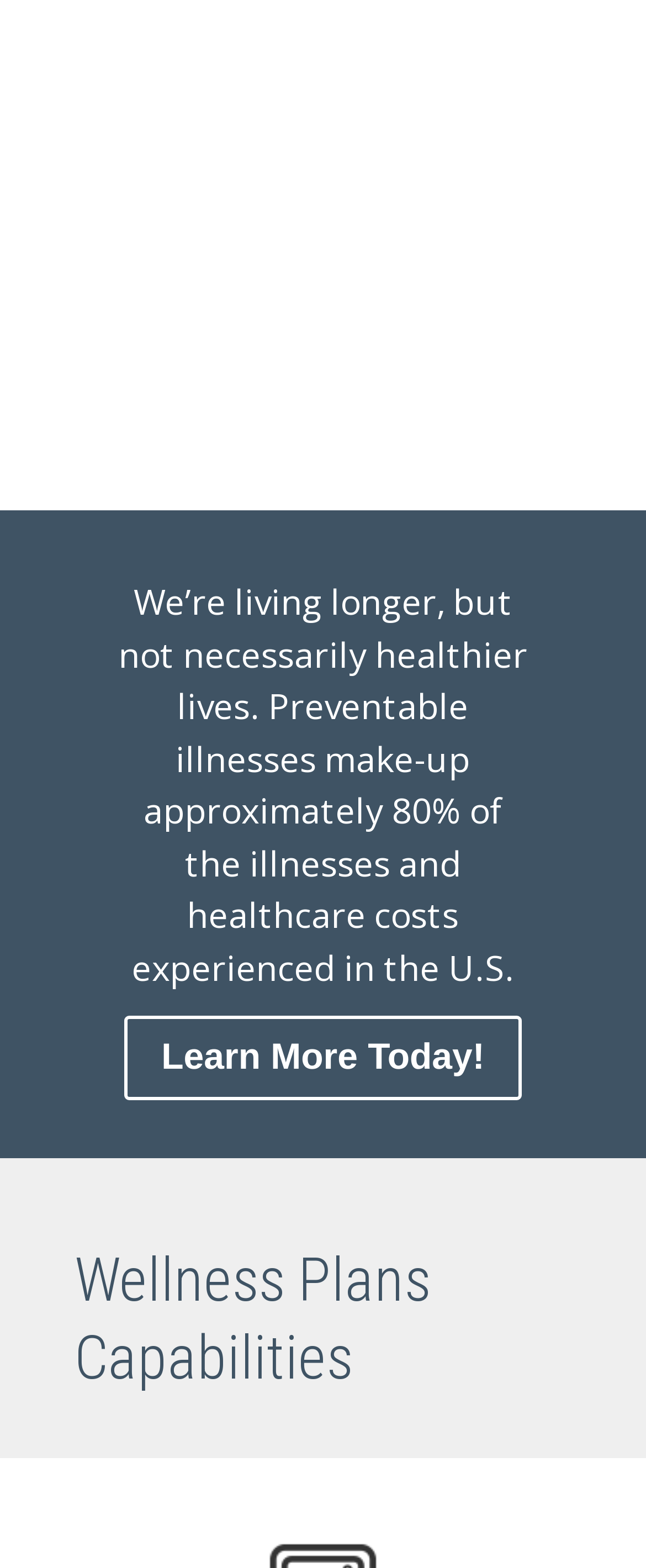Given the webpage screenshot, identify the bounding box of the UI element that matches this description: "I'm New".

None